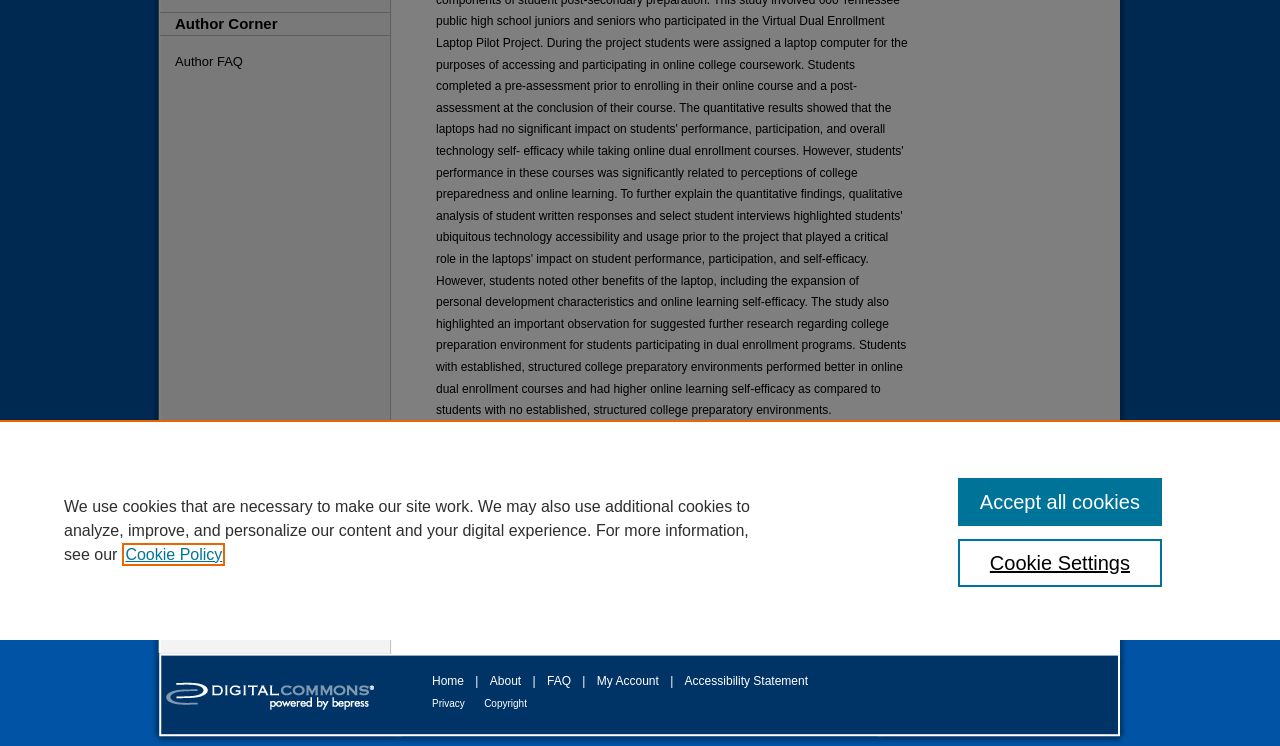Calculate the bounding box coordinates for the UI element based on the following description: "Author FAQ". Ensure the coordinates are four float numbers between 0 and 1, i.e., [left, top, right, bottom].

[0.137, 0.072, 0.305, 0.093]